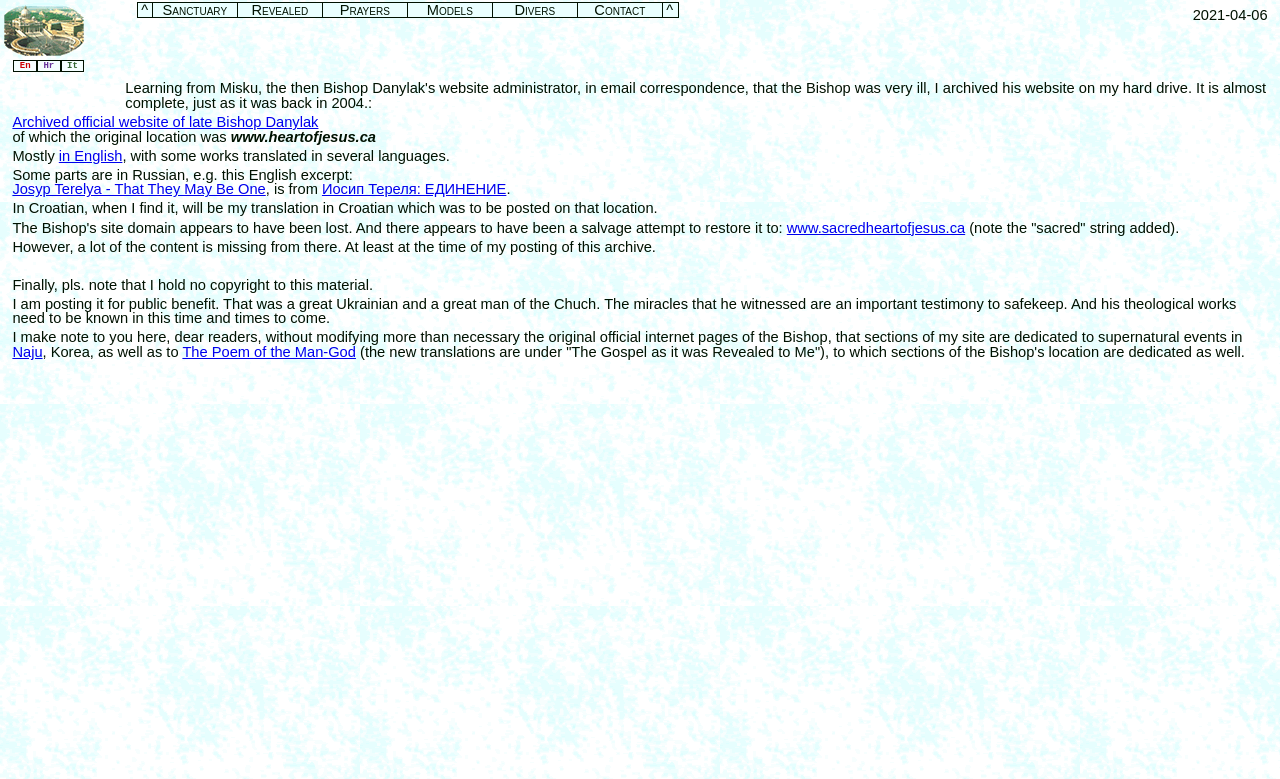Determine the bounding box coordinates of the region I should click to achieve the following instruction: "Visit the archived official website of late Bishop Danylak". Ensure the bounding box coordinates are four float numbers between 0 and 1, i.e., [left, top, right, bottom].

[0.01, 0.146, 0.249, 0.167]